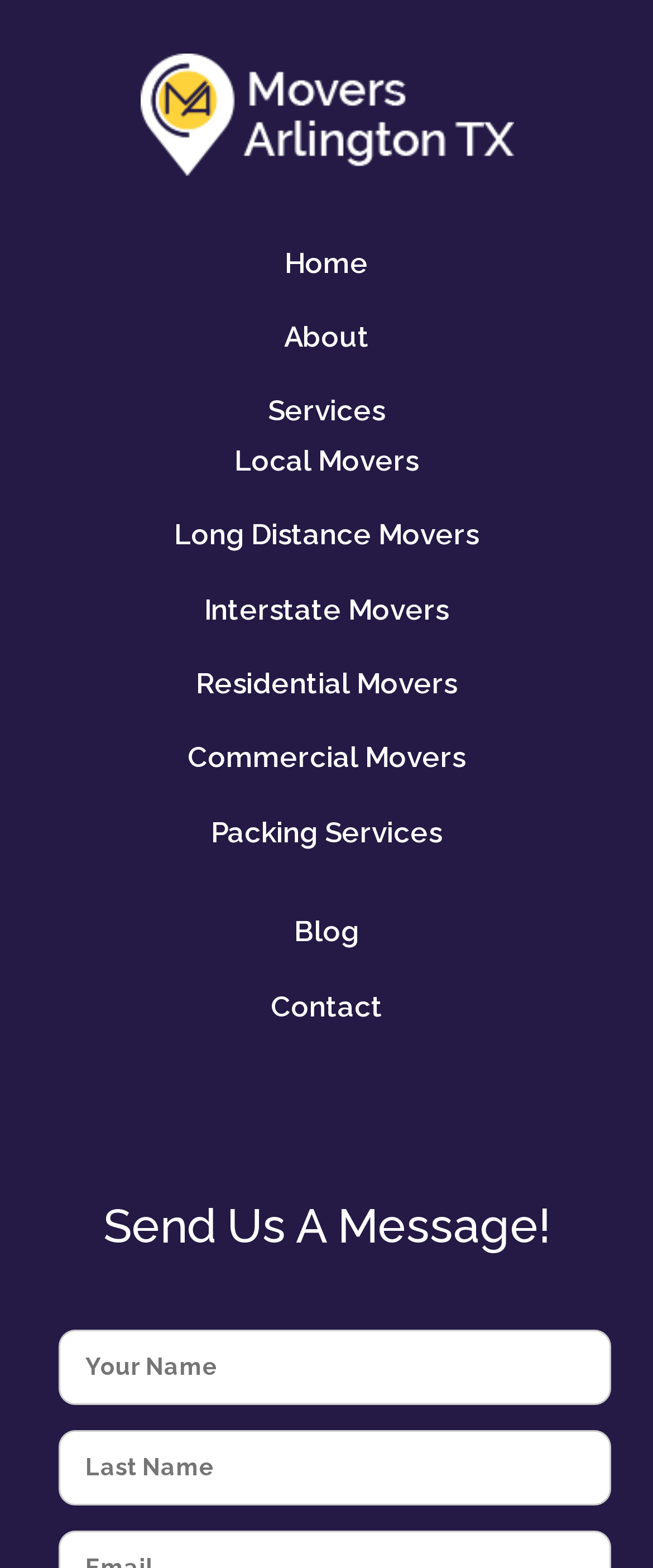What is the last link on the navigation menu?
Please give a well-detailed answer to the question.

By examining the navigation links, I found that the last link is 'Contact', which is located at the bottom of the navigation menu.